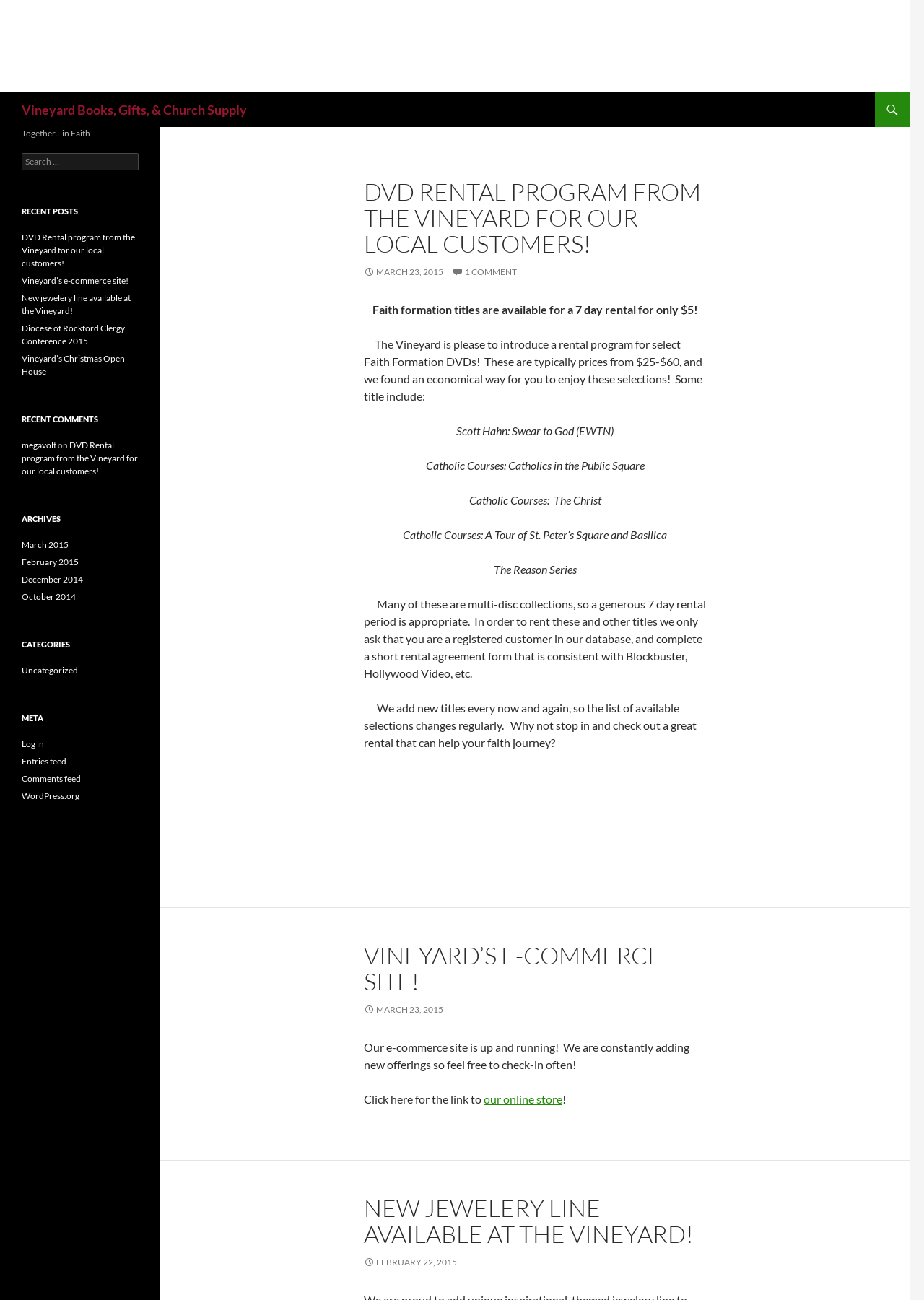Pinpoint the bounding box coordinates of the clickable area needed to execute the instruction: "Check out the new jewelery line available at the Vineyard". The coordinates should be specified as four float numbers between 0 and 1, i.e., [left, top, right, bottom].

[0.394, 0.918, 0.751, 0.961]